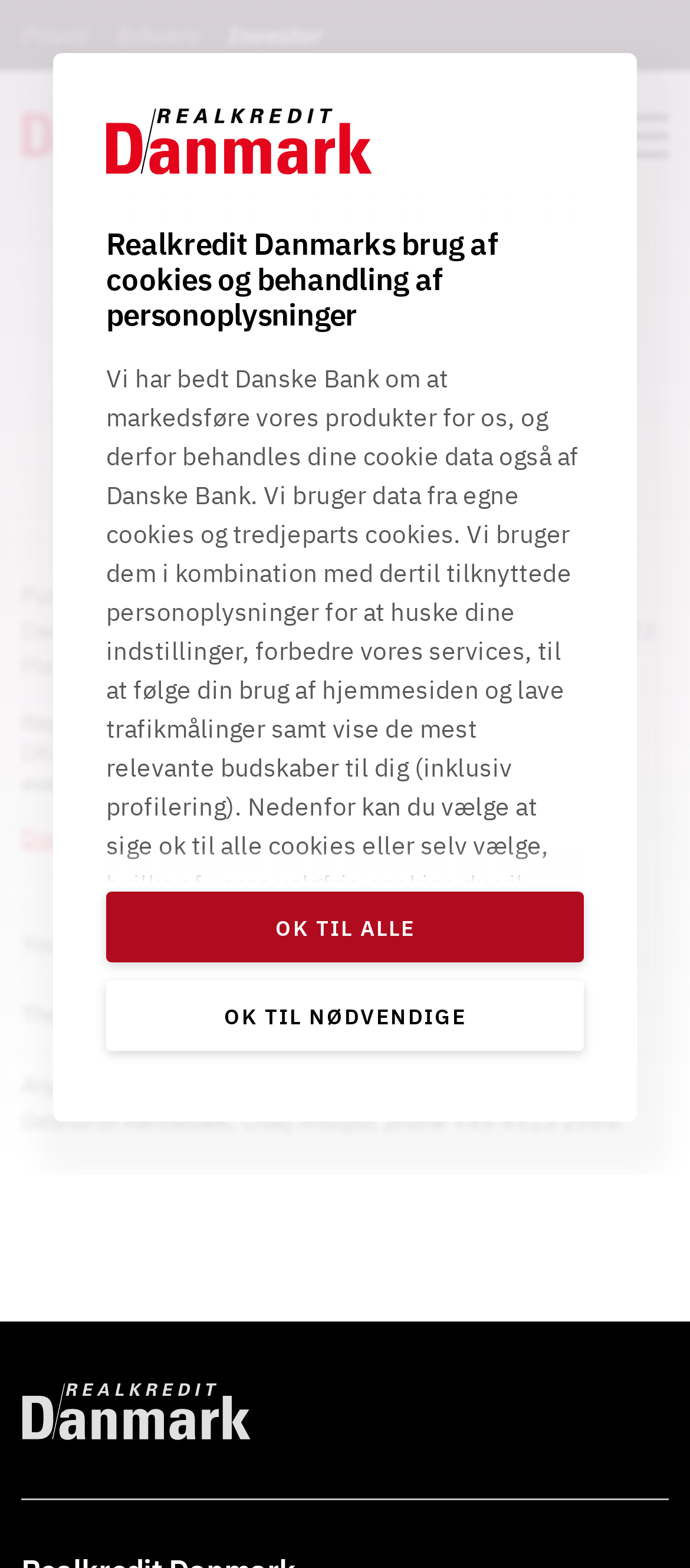Provide the bounding box coordinates, formatted as (top-left x, top-left y, bottom-right x, bottom-right y), with all values being floating point numbers between 0 and 1. Identify the bounding box of the UI element that matches the description: elharo@metalab.unc.edu

None